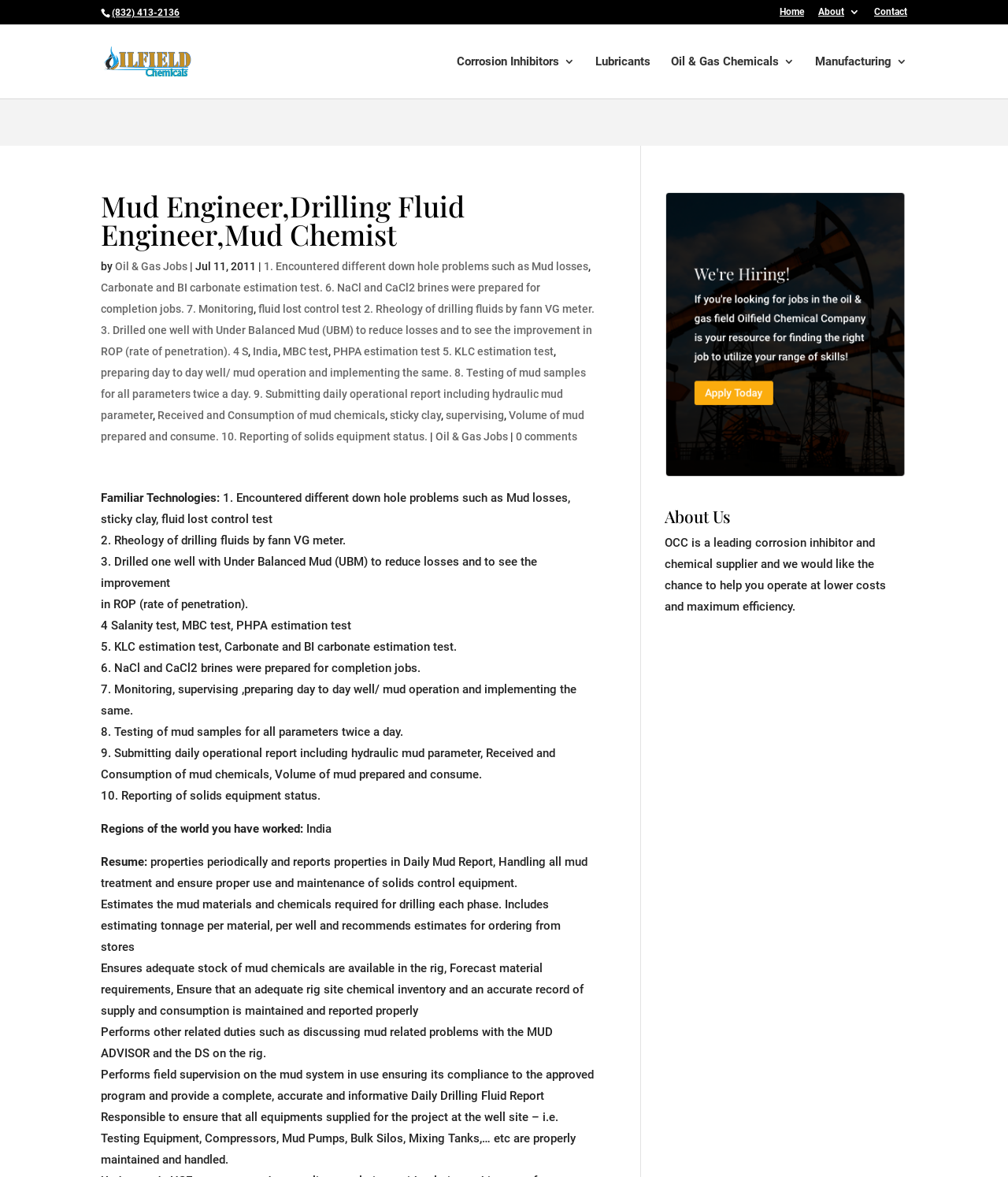Please locate the bounding box coordinates of the element that needs to be clicked to achieve the following instruction: "Call the phone number". The coordinates should be four float numbers between 0 and 1, i.e., [left, top, right, bottom].

[0.111, 0.006, 0.178, 0.015]